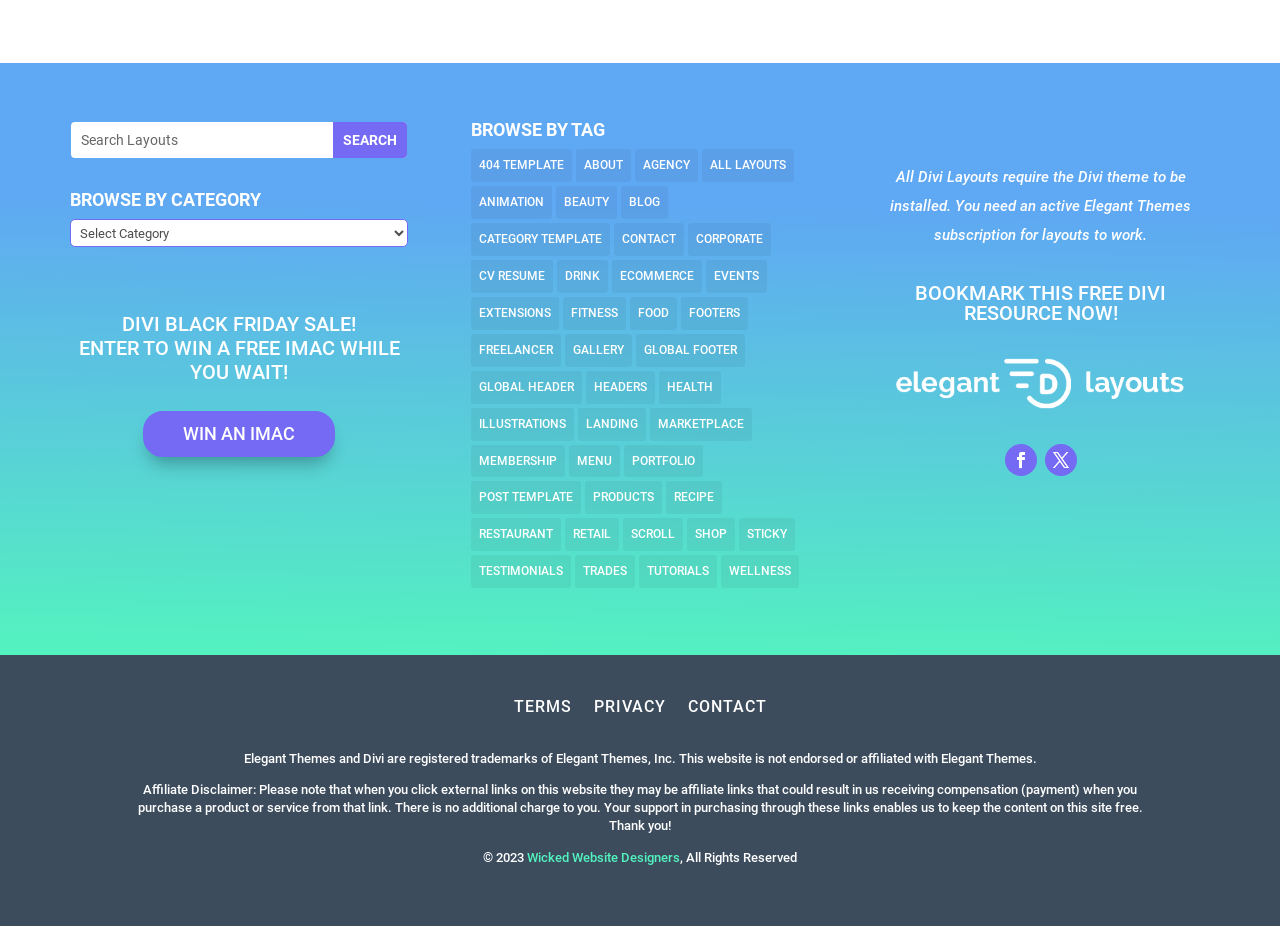Identify the bounding box coordinates for the UI element described as follows: "Win an iMac". Ensure the coordinates are four float numbers between 0 and 1, formatted as [left, top, right, bottom].

[0.112, 0.444, 0.262, 0.493]